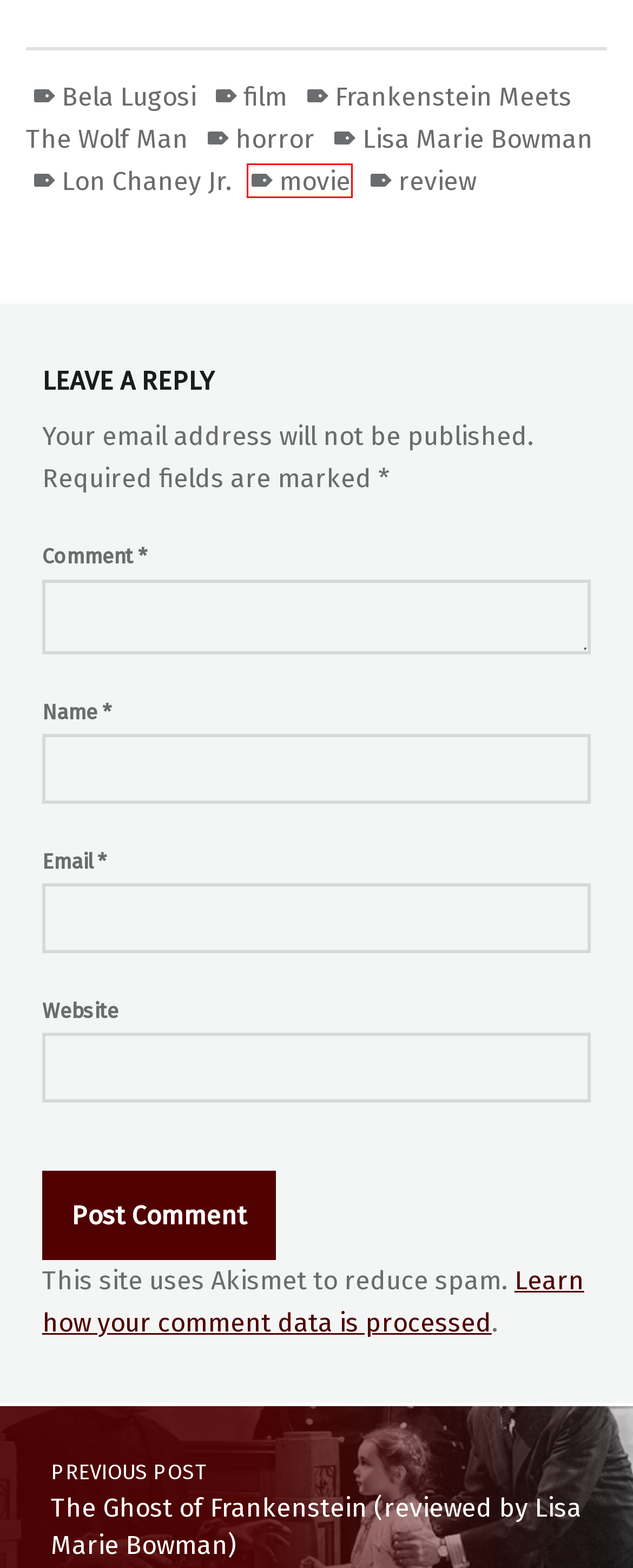Given a webpage screenshot featuring a red rectangle around a UI element, please determine the best description for the new webpage that appears after the element within the bounding box is clicked. The options are:
A. Bela Lugosi
B. Frankenstein Meets The Wolf Man
C. film
D. Privacy Policy – Akismet
E. Lon Chaney Jr.
F. Lisa Marie Bowman
G. review
H. movie

H